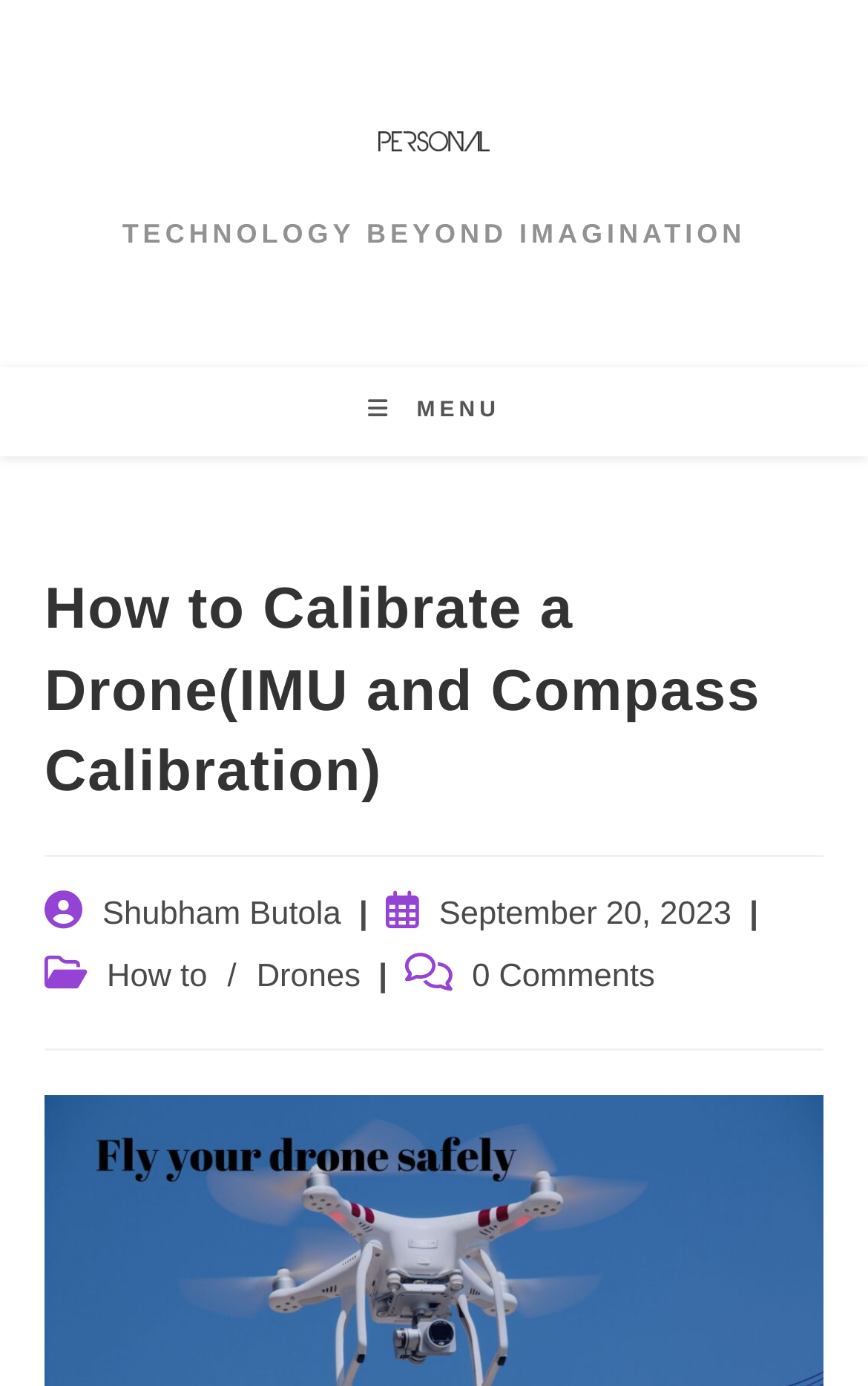Reply to the question below using a single word or brief phrase:
When was the post published?

September 20, 2023